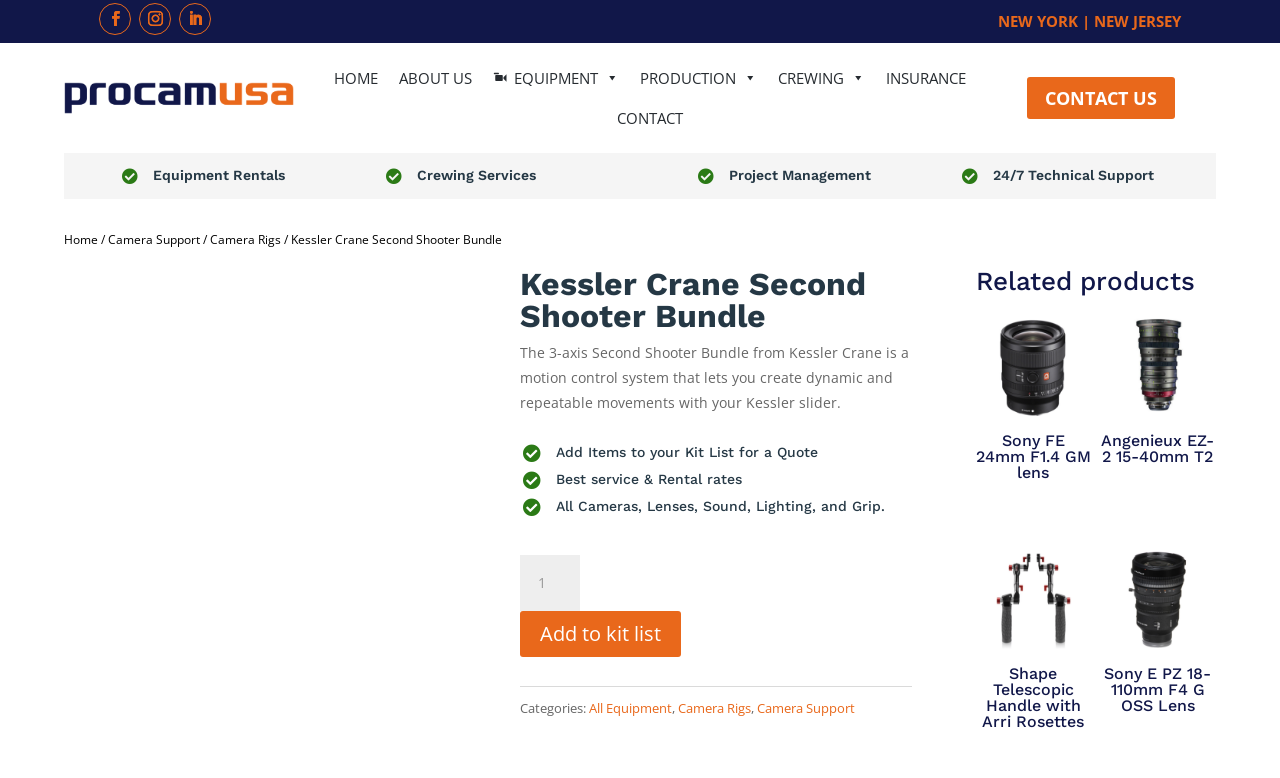Determine the bounding box coordinates of the clickable element to achieve the following action: 'Click the 'CONTACT US' link'. Provide the coordinates as four float values between 0 and 1, formatted as [left, top, right, bottom].

[0.802, 0.099, 0.918, 0.153]